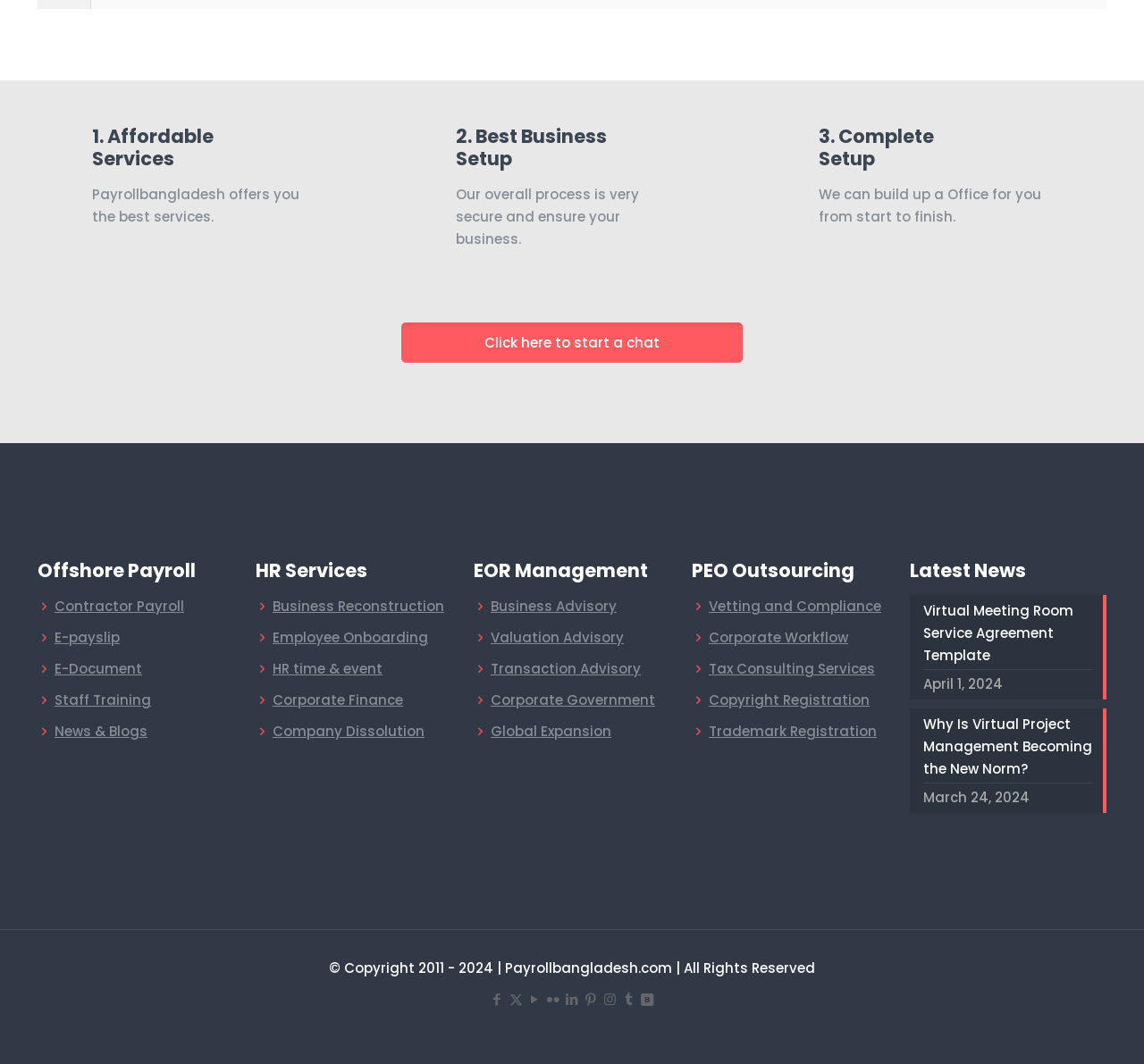What is the latest news article title?
Refer to the image and answer the question using a single word or phrase.

Virtual Meeting Room Service Agreement Template